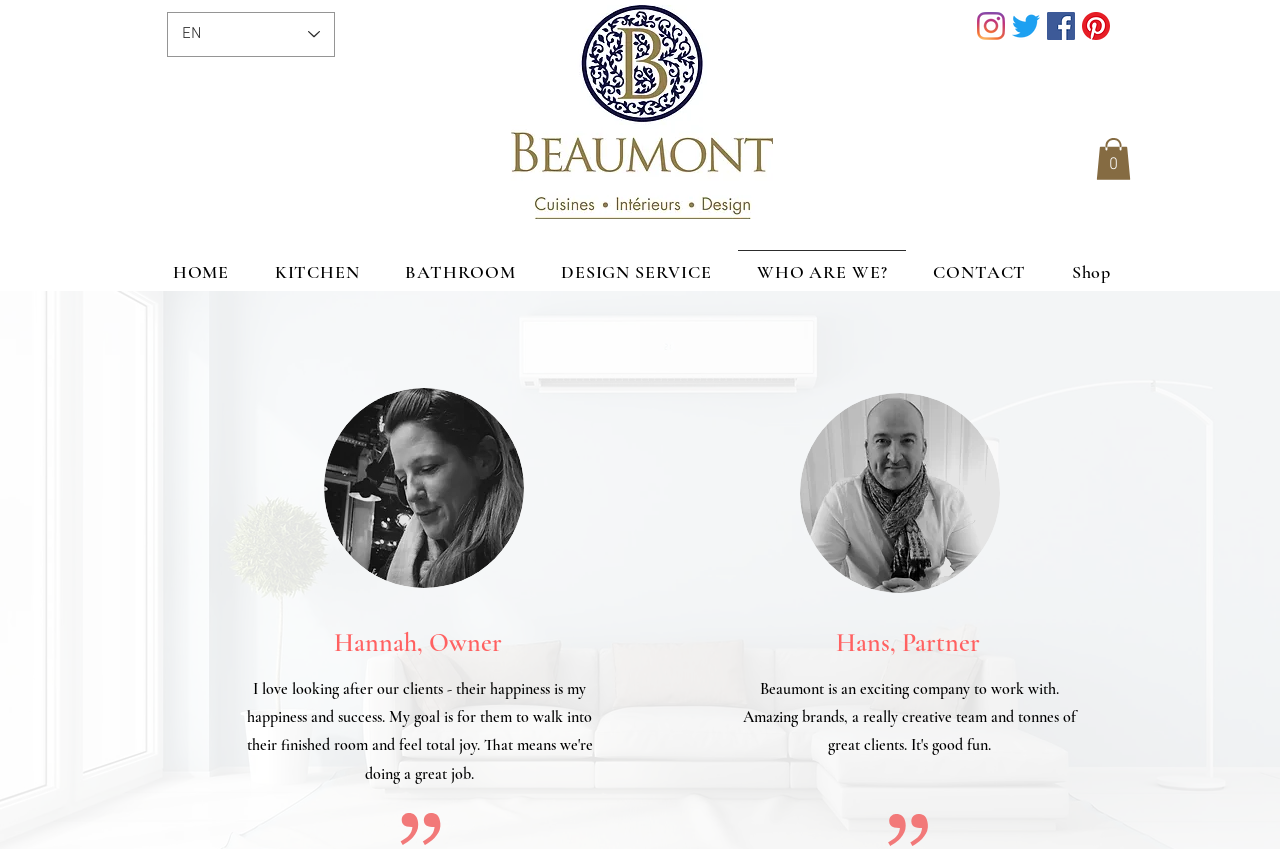Create an elaborate caption for the webpage.

The webpage is about Agence Beaumont, a company that specializes in kitchens, interiors, and renovations, founded by Hannah Waters in 2013 and based in France. 

At the top left corner, there is a language selector combobox with the option "EN" currently selected. Next to it, on the top center, is the Beaumont logo, which is an image. On the top right corner, there is a social bar with links to Instagram, Twitter, Facebook, and Pinterest, each represented by an image. 

Below the social bar, there is a cart button with a count of 0 items. 

The main navigation menu is located below the cart button, with links to different sections of the website, including "HOME", "KITCHEN", "BATHROOM", "DESIGN SERVICE", "WHO ARE WE?", "CONTACT", and "Shop". 

On the main content area, there is a large image of Hannah, the owner, with a heading "Hannah, Owner" above it. Below Hannah's image, there is another image of Hans, the partner, with a heading "Hans, Partner" above it.